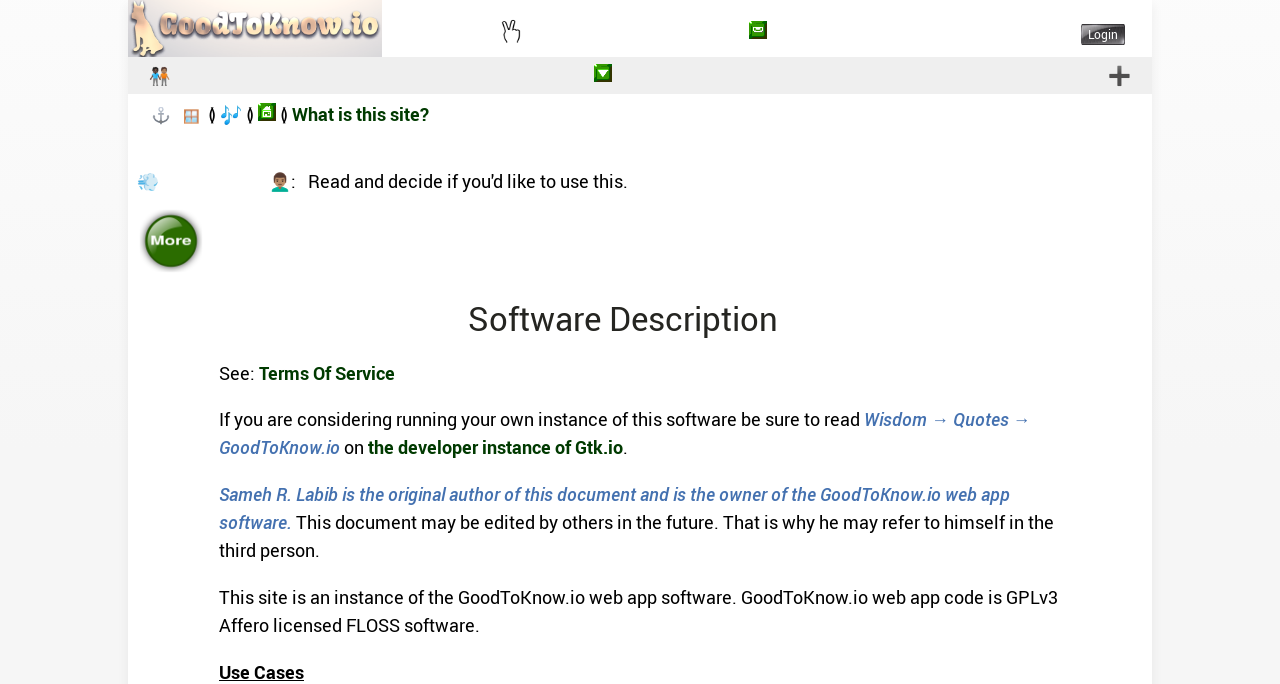Please provide the bounding box coordinate of the region that matches the element description: 🪟. Coordinates should be in the format (top-left x, top-left y, bottom-right x, bottom-right y) and all values should be between 0 and 1.

[0.14, 0.154, 0.159, 0.188]